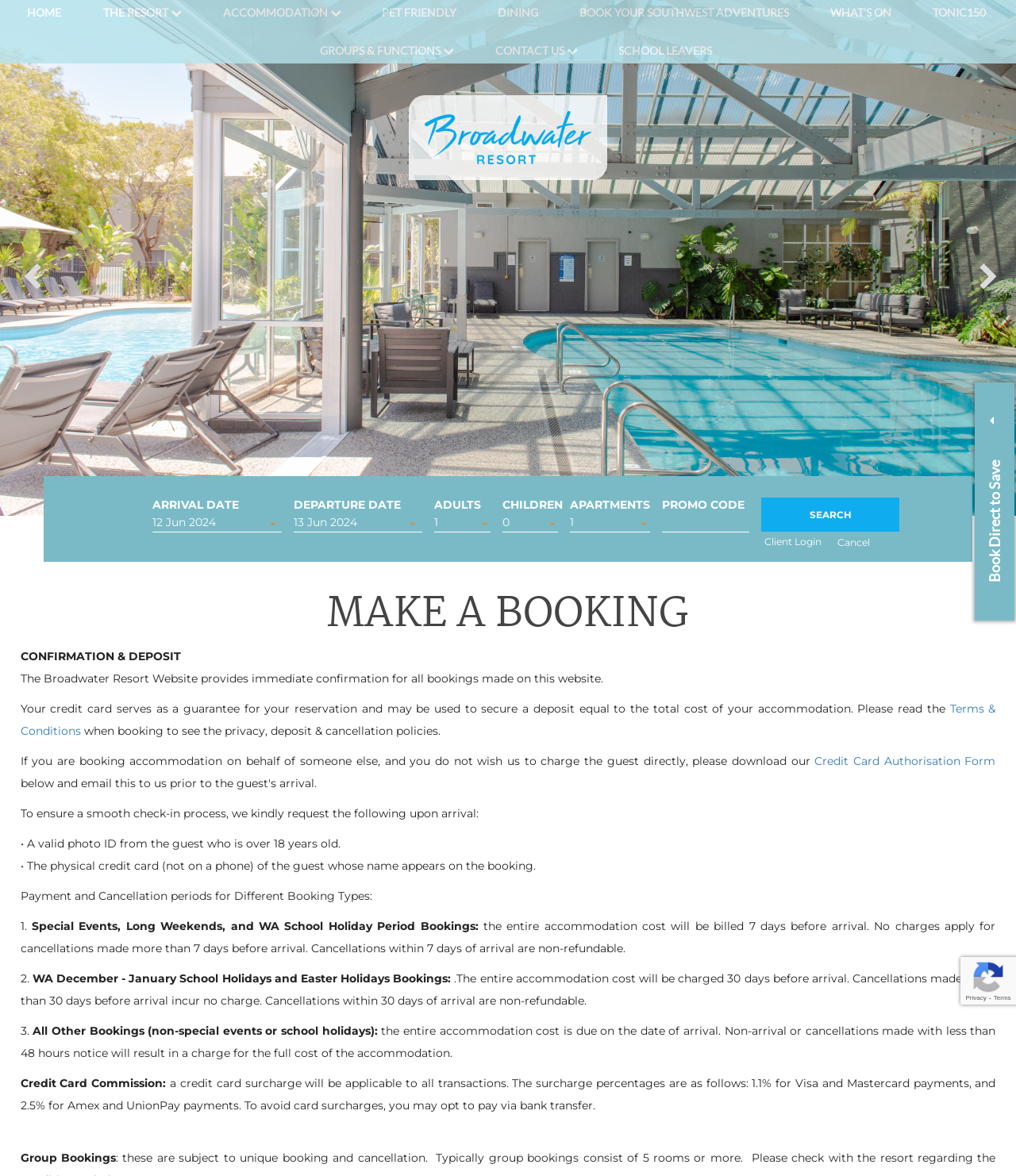Determine the title of the webpage and give its text content.

MAKE A BOOKING